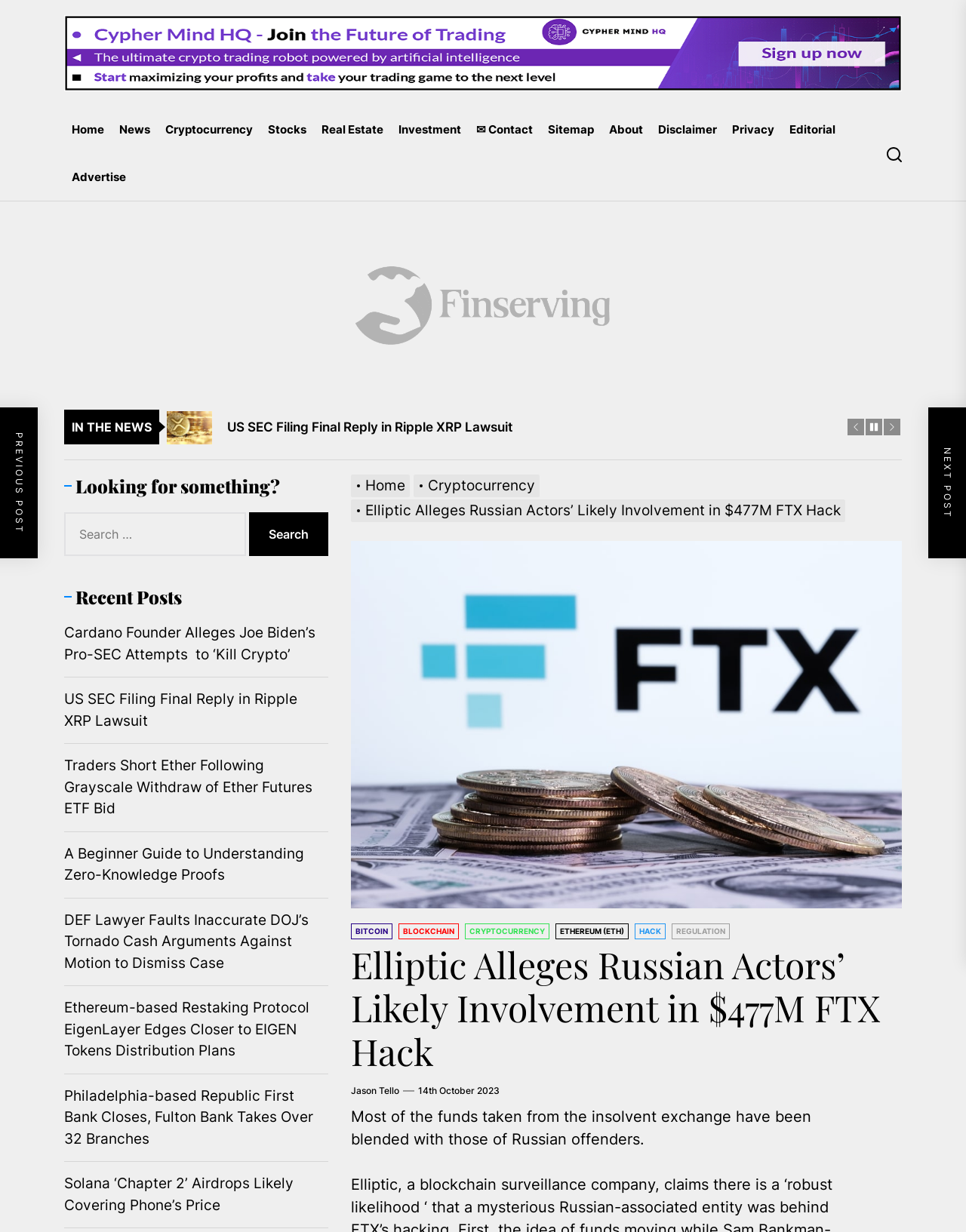Find the bounding box coordinates of the area that needs to be clicked in order to achieve the following instruction: "Click on the 'Cryptocurrency' link". The coordinates should be specified as four float numbers between 0 and 1, i.e., [left, top, right, bottom].

[0.163, 0.086, 0.27, 0.125]